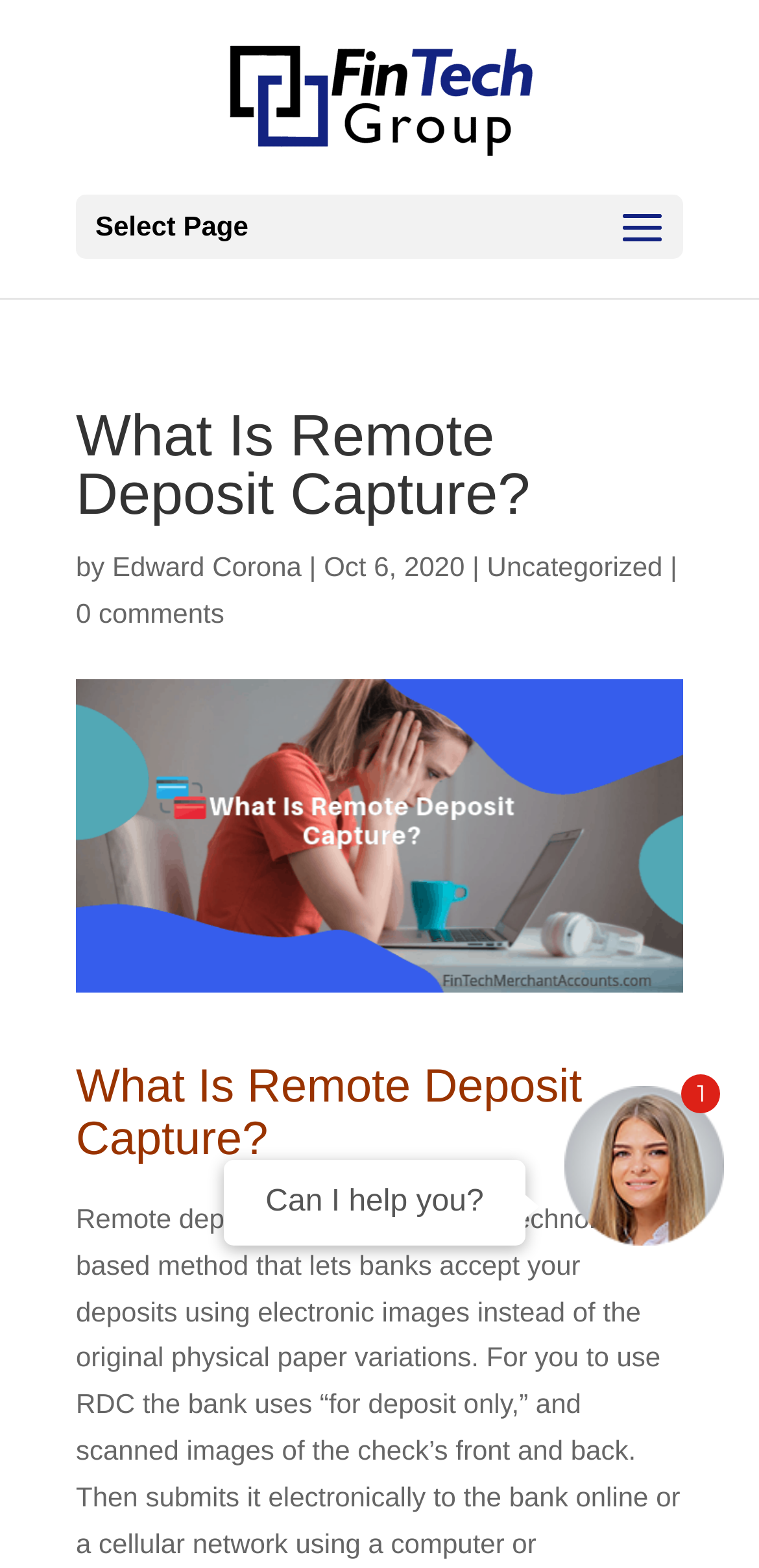What is the author of the article?
Based on the visual information, provide a detailed and comprehensive answer.

I found the author's name by looking at the text following the 'by' keyword, which is a common convention for indicating the author of an article.